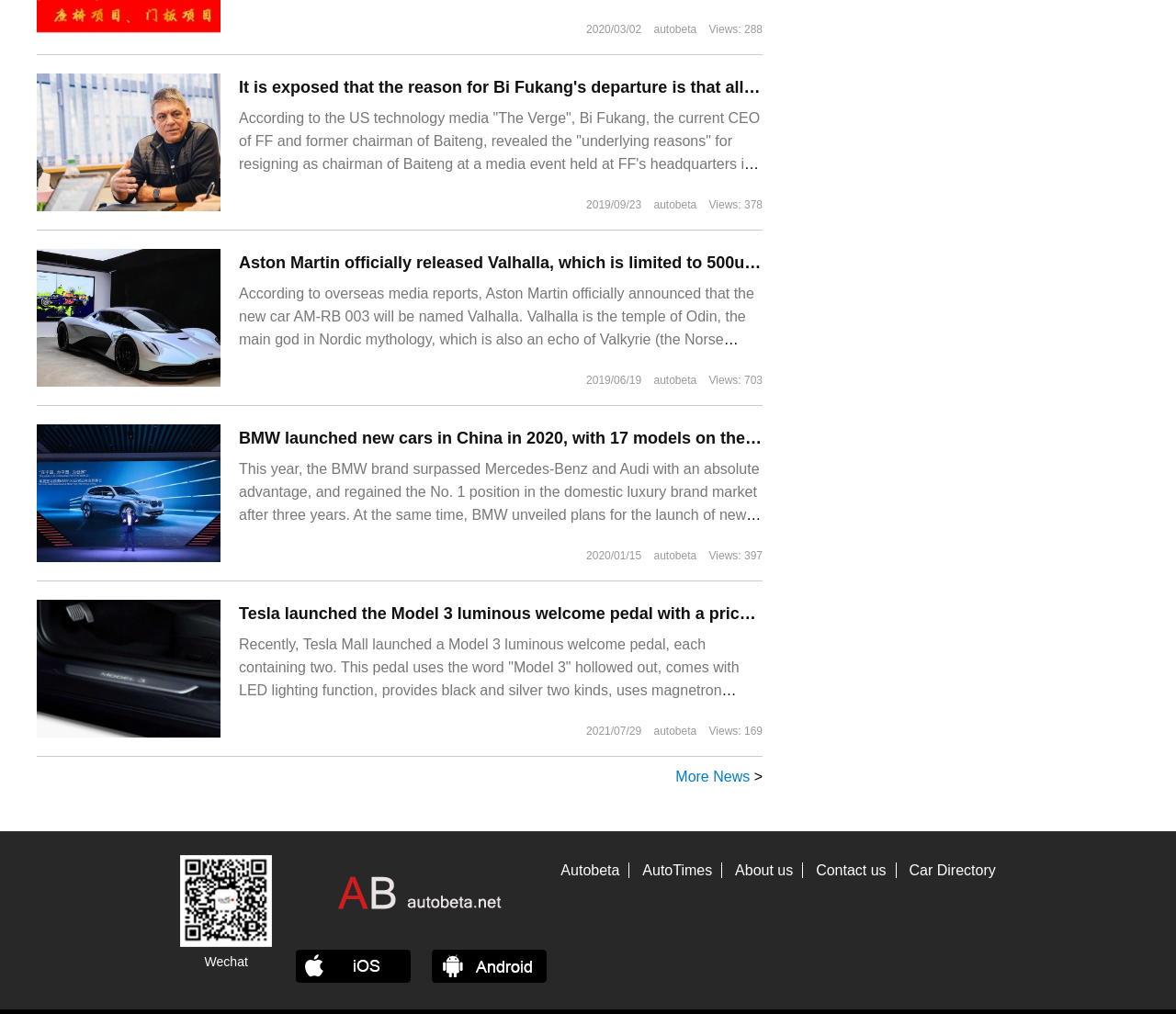Bounding box coordinates are specified in the format (top-left x, top-left y, bottom-right x, bottom-right y). All values are floating point numbers bounded between 0 and 1. Please provide the bounding box coordinate of the region this sentence describes: About us

[0.617, 0.85, 0.683, 0.866]